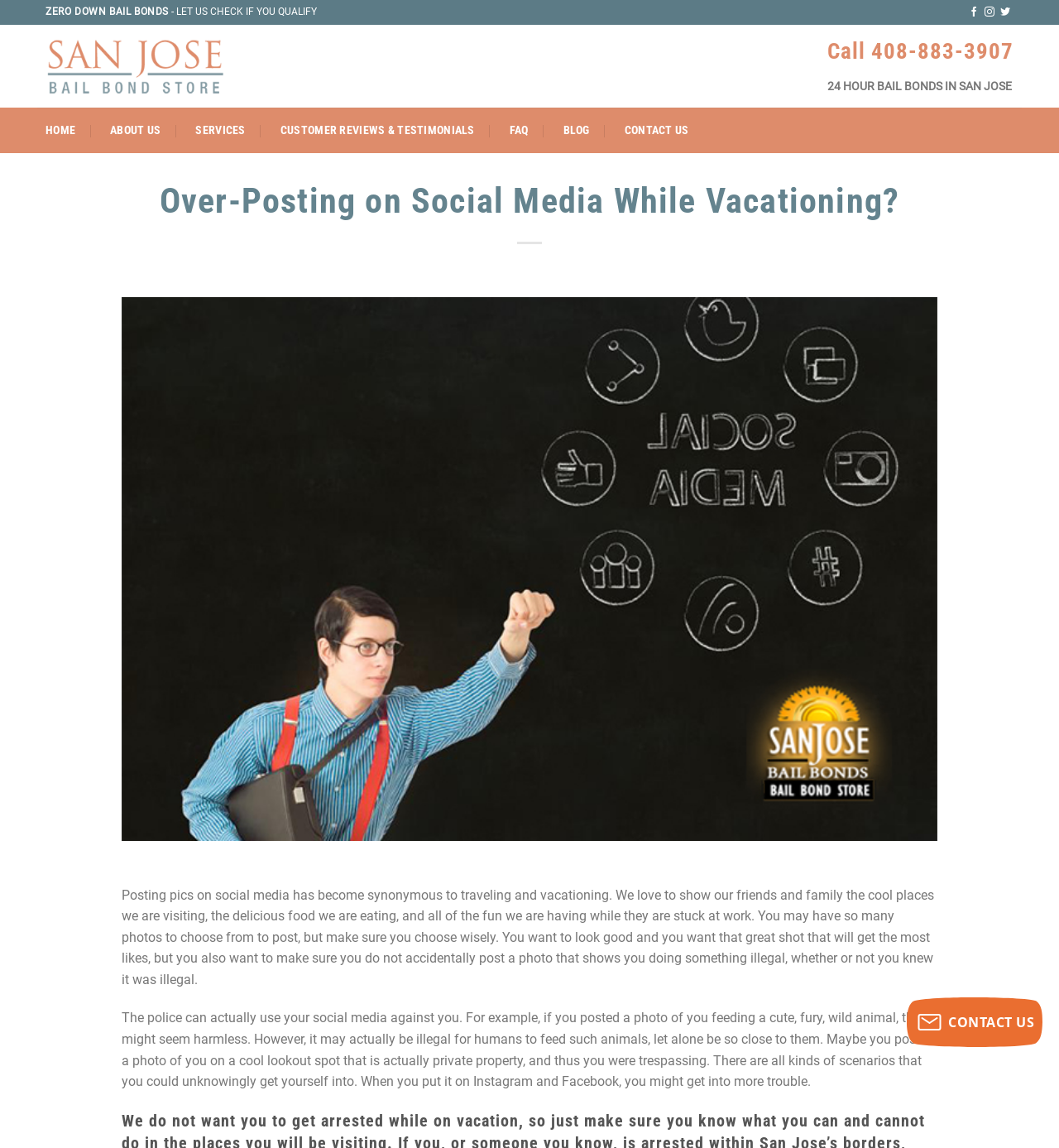Please specify the bounding box coordinates of the clickable region necessary for completing the following instruction: "Visit the 'ABOUT US' page". The coordinates must consist of four float numbers between 0 and 1, i.e., [left, top, right, bottom].

[0.104, 0.101, 0.152, 0.127]